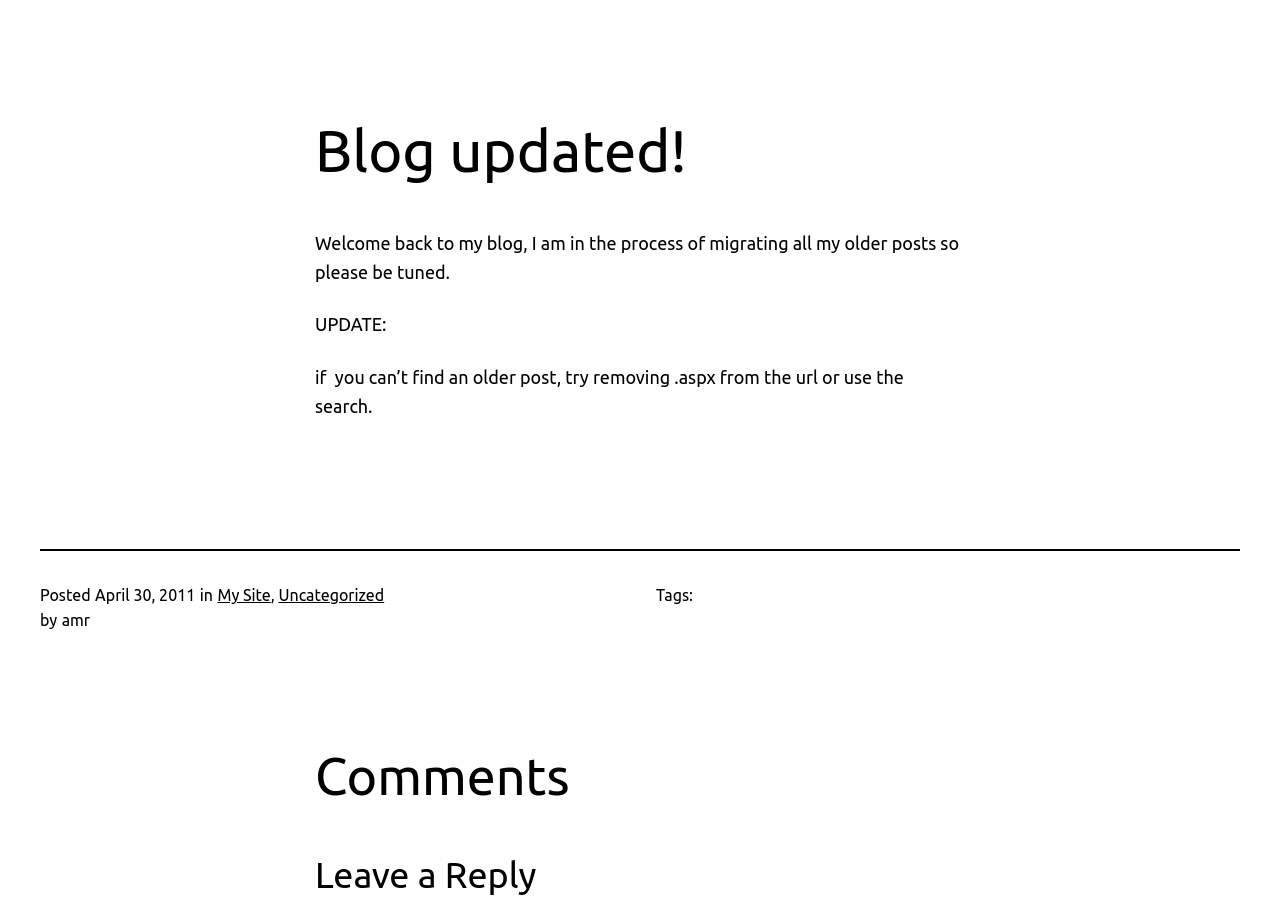Respond to the following question with a brief word or phrase:
What is the blog post about?

Blog update